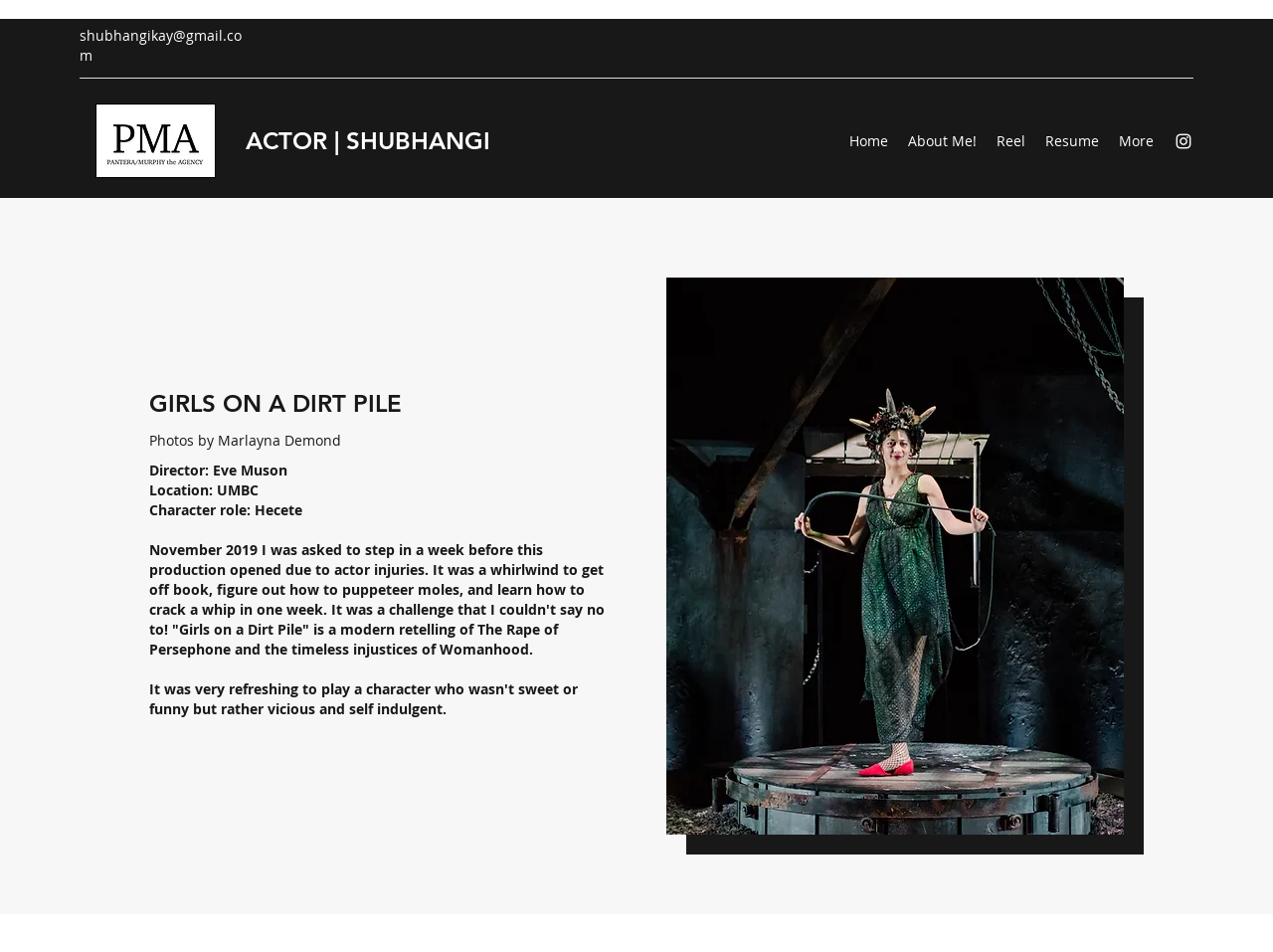What is the actor's name?
Using the visual information, reply with a single word or short phrase.

Shubhangi